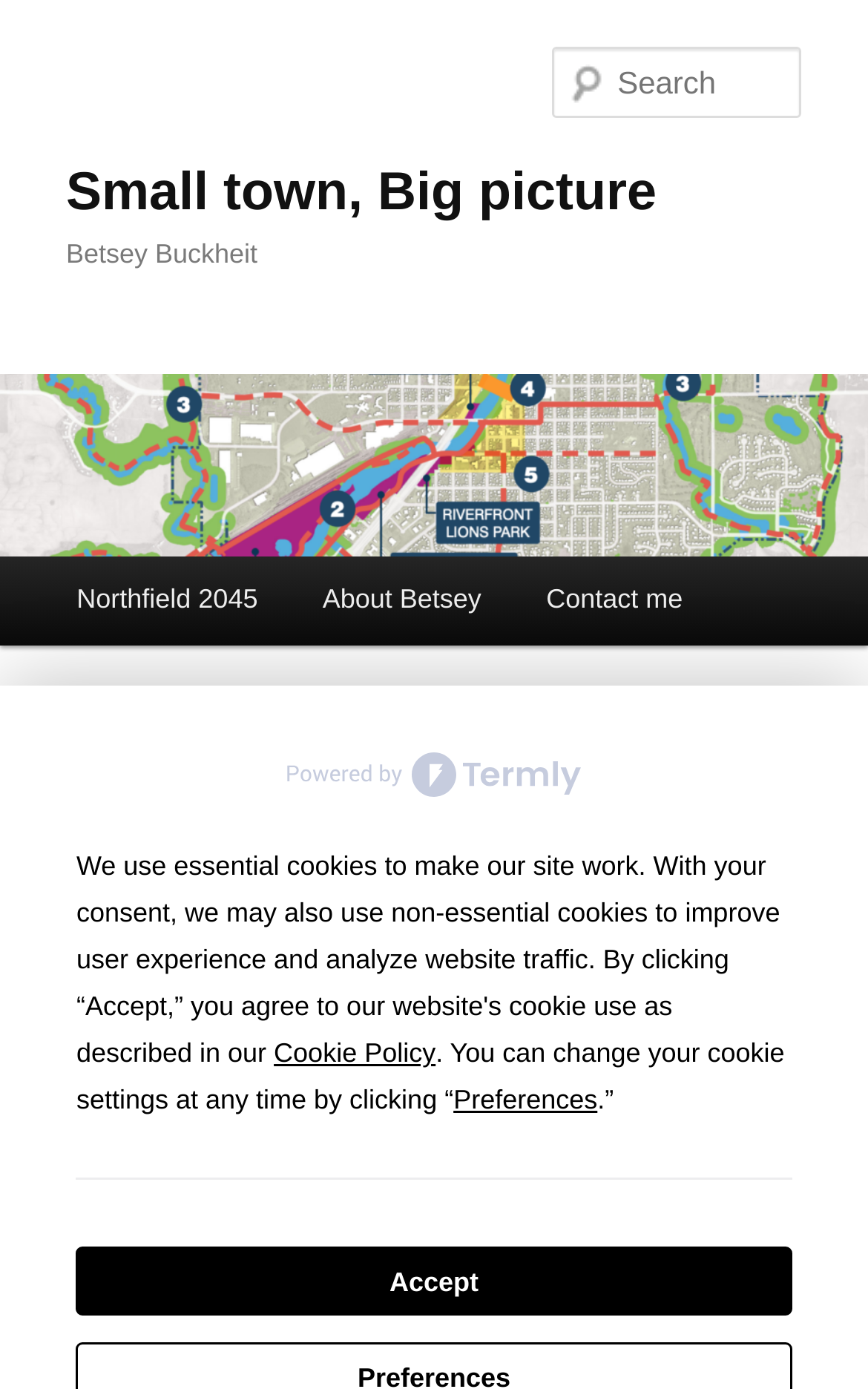Determine and generate the text content of the webpage's headline.

Small town, Big picture